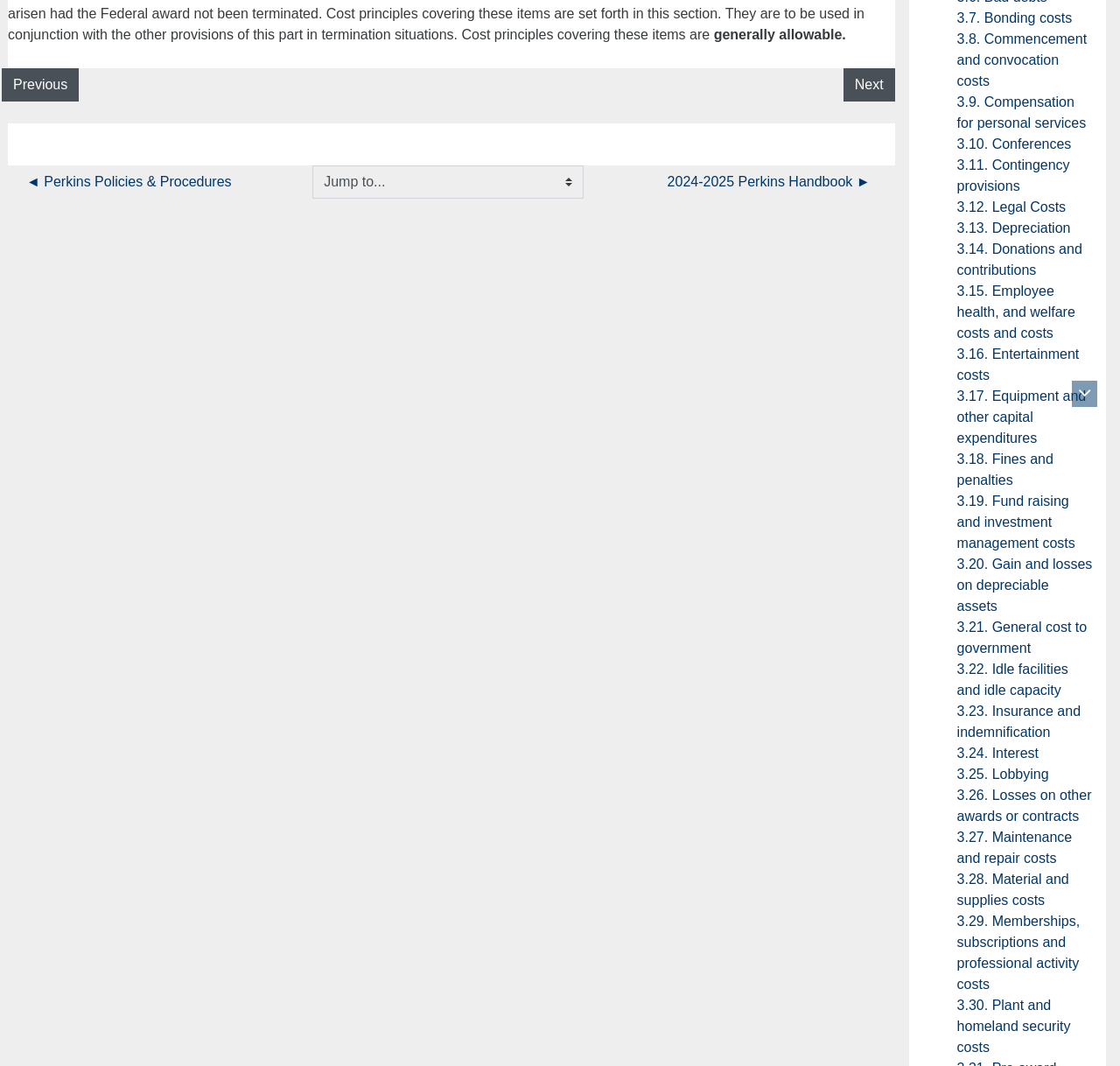Identify the bounding box of the HTML element described here: "◄ Perkins Policies & Procedures". Provide the coordinates as four float numbers between 0 and 1: [left, top, right, bottom].

[0.013, 0.155, 0.217, 0.186]